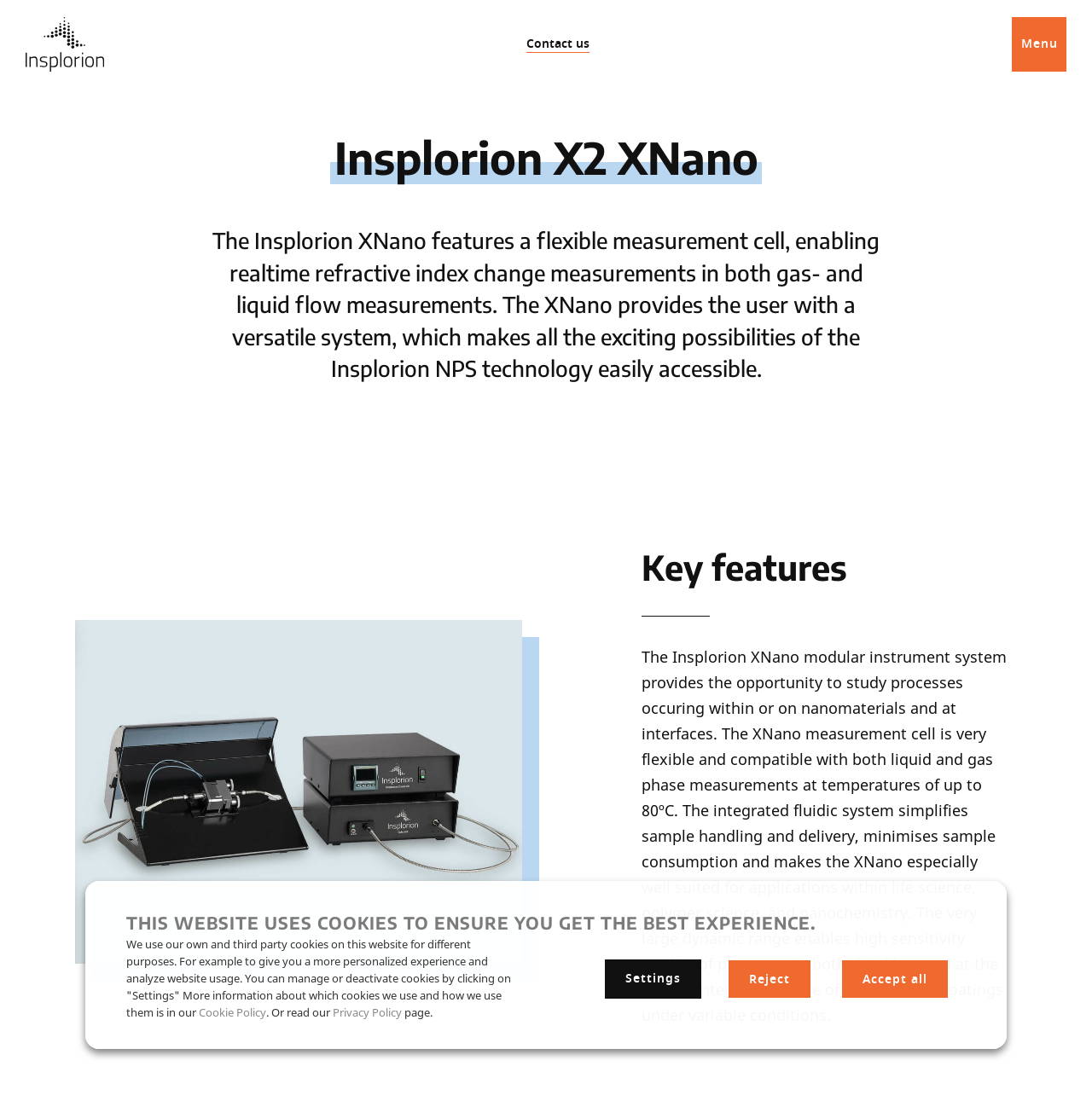Using the provided element description "Reject", determine the bounding box coordinates of the UI element.

[0.667, 0.872, 0.742, 0.906]